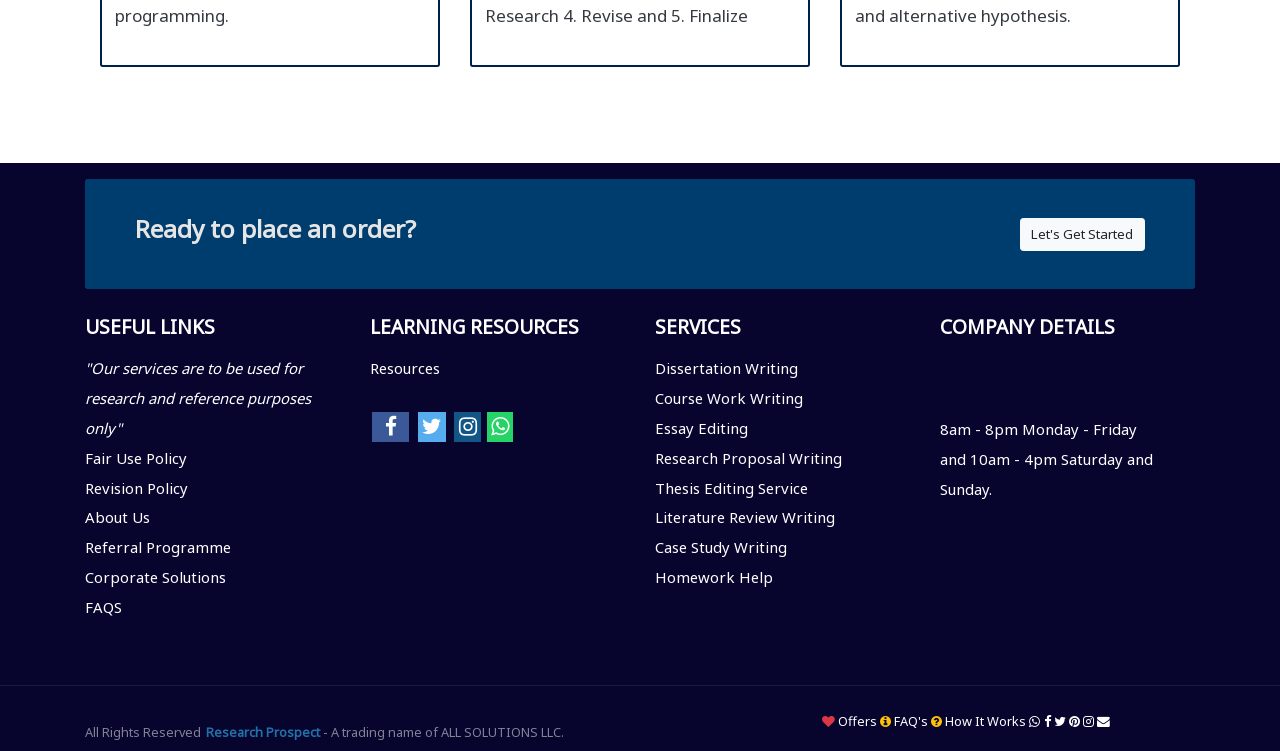What is the company name?
Utilize the information in the image to give a detailed answer to the question.

The company name is indicated by the link 'Research Prospect' which is located at the bottom left of the webpage, with a bounding box coordinate of [0.157, 0.962, 0.25, 0.986].